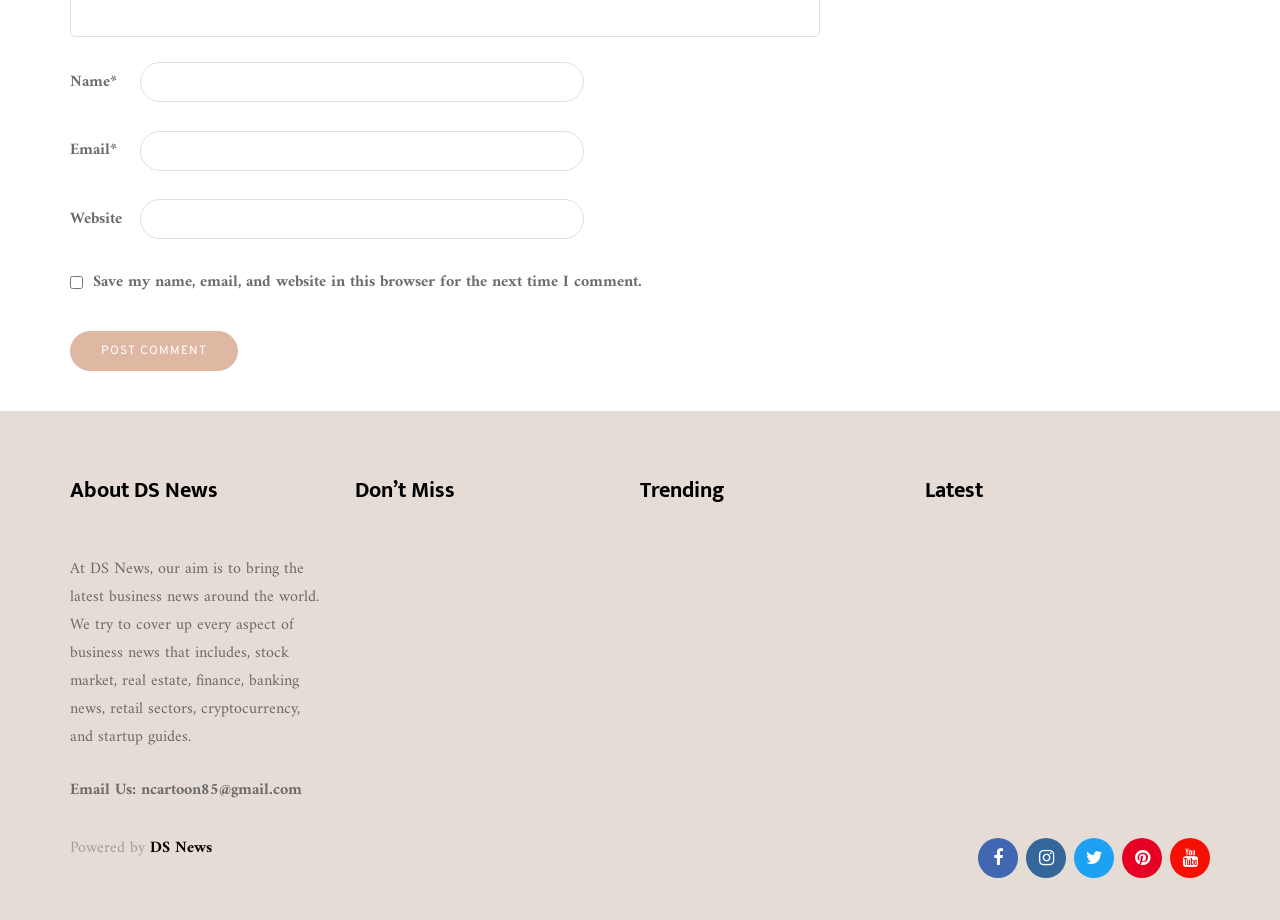With reference to the image, please provide a detailed answer to the following question: What is the topic of the article 'How extracurricular activities can help your children beat online learning fatigue'?

The article 'How extracurricular activities can help your children beat online learning fatigue' is categorized under the heading 'EDUCATION' which suggests that the topic of the article is related to education.